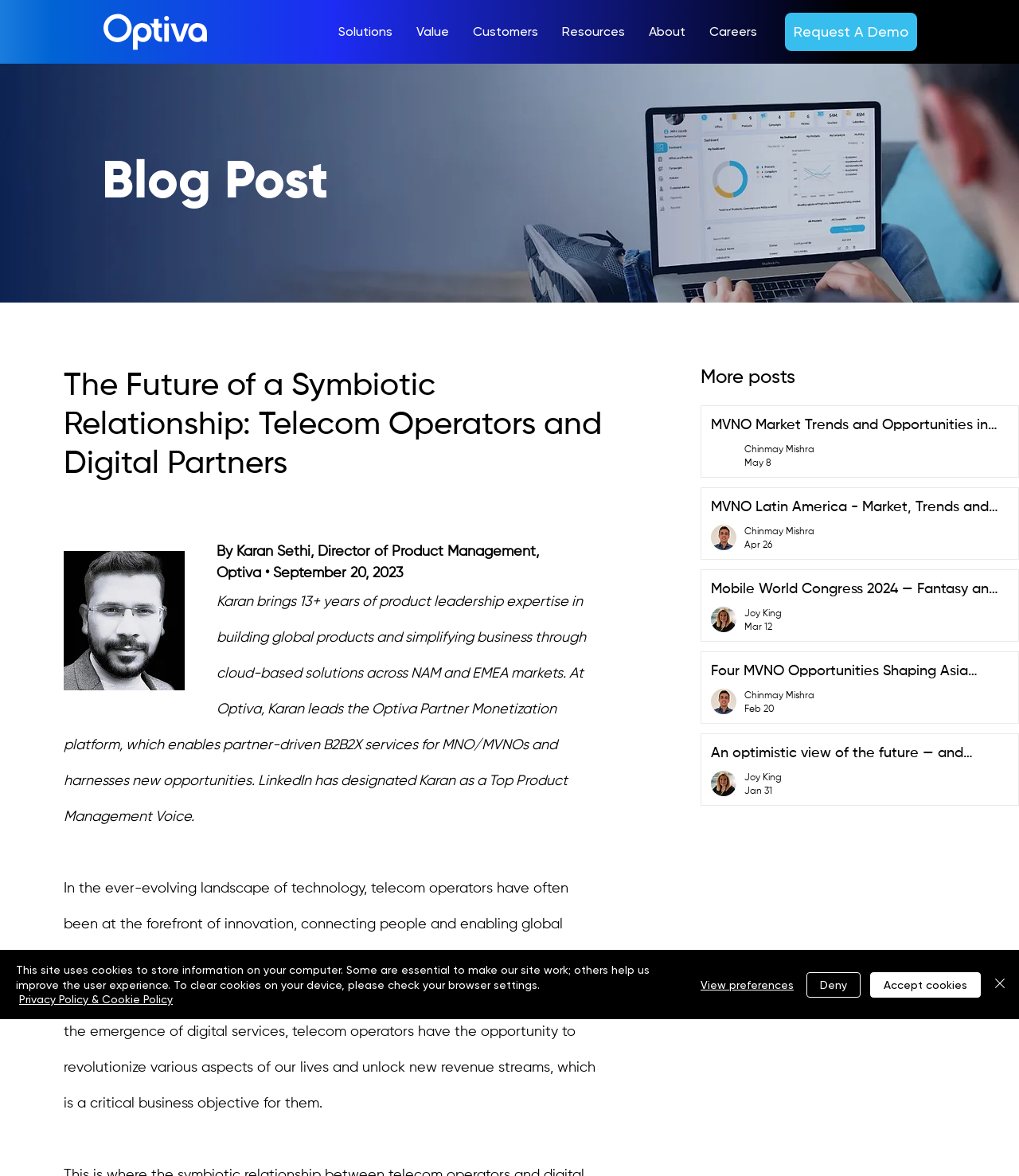Please identify the bounding box coordinates of where to click in order to follow the instruction: "Click the 'Request A Demo' button".

[0.77, 0.011, 0.9, 0.043]